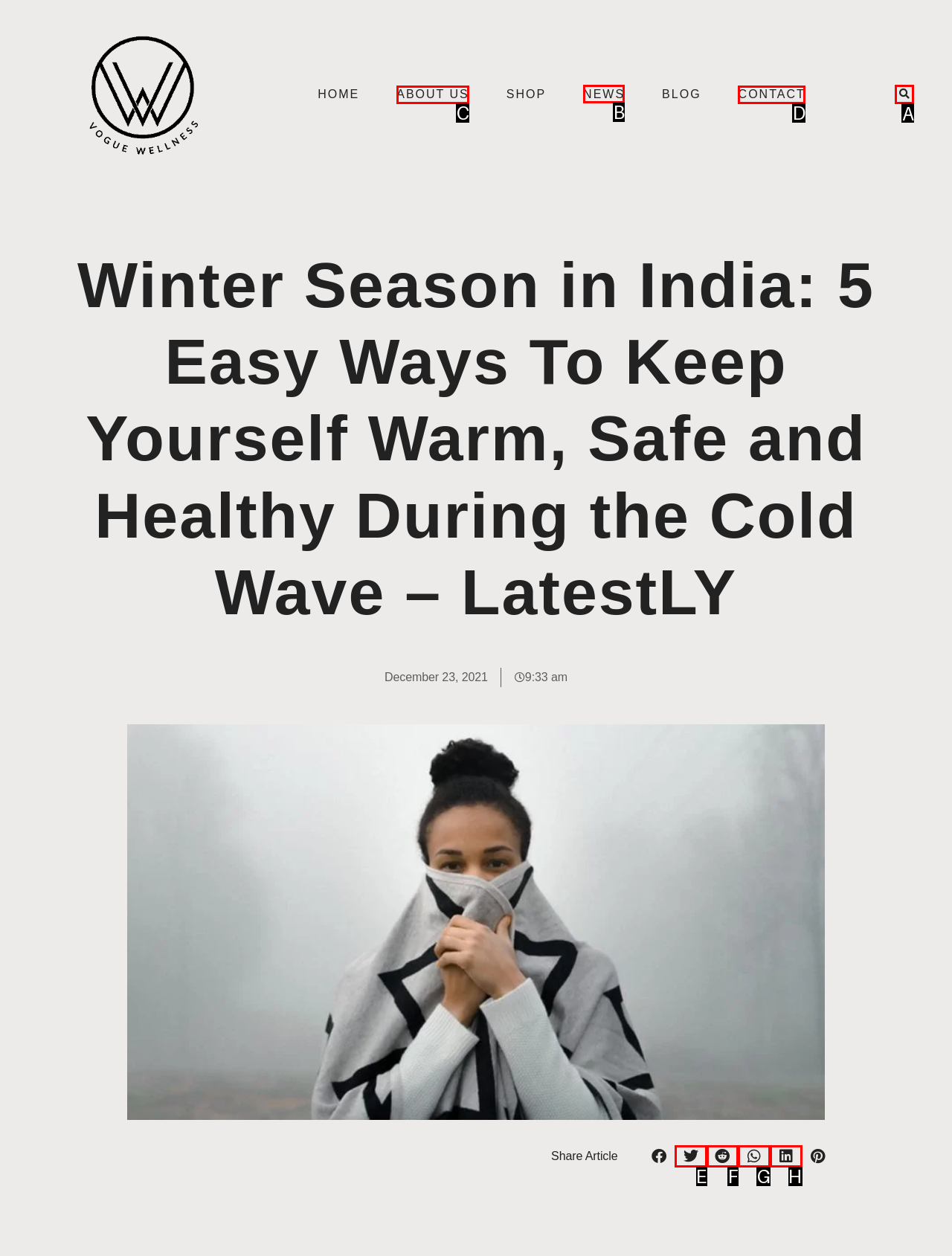Tell me which one HTML element I should click to complete this task: read the latest news Answer with the option's letter from the given choices directly.

B